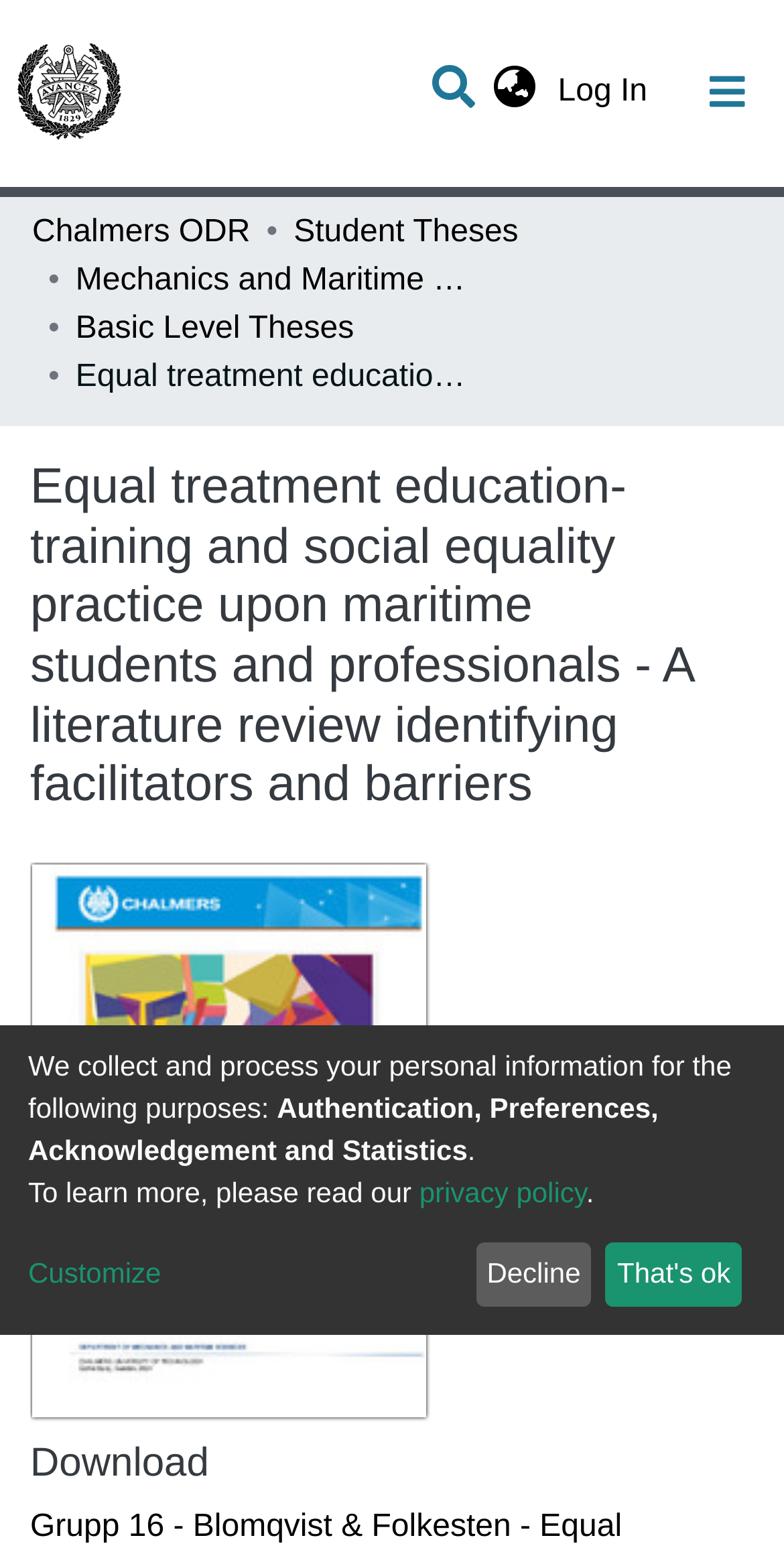Locate the bounding box coordinates of the region to be clicked to comply with the following instruction: "Search for a repository". The coordinates must be four float numbers between 0 and 1, in the form [left, top, right, bottom].

[0.536, 0.034, 0.612, 0.083]